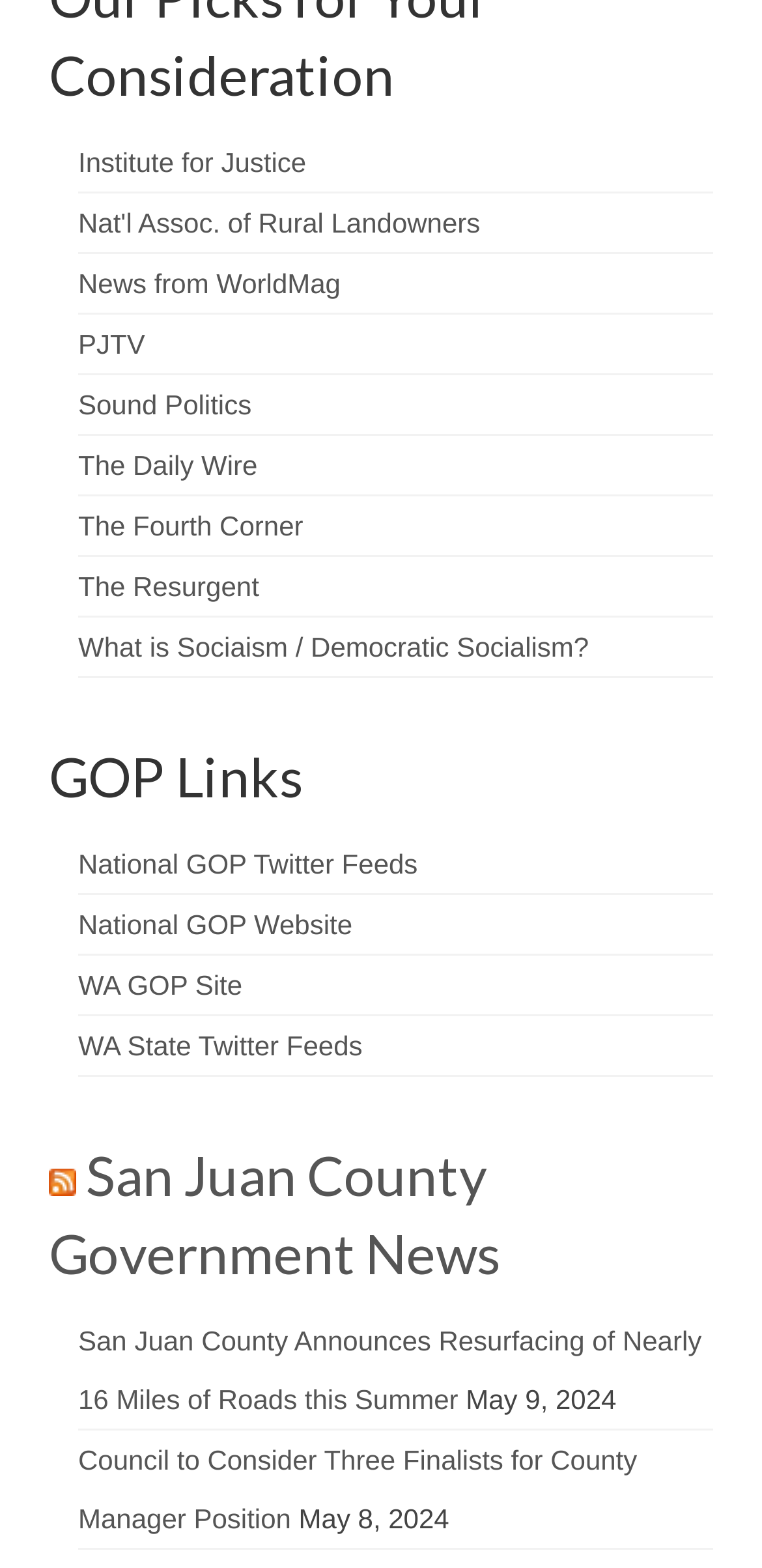Show me the bounding box coordinates of the clickable region to achieve the task as per the instruction: "visit Institute for Justice website".

[0.103, 0.093, 0.402, 0.113]